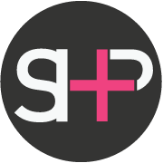Generate an in-depth description of the image.

The image features the logo of SHP Plus, prominently displayed within a circular design. The logo showcases the letters "S" and "P," with the "S" being rendered in a clean white font against a dark background, while the "P" is highlighted in vibrant pink, reflecting a modern and dynamic aesthetic. This design encapsulates the essence of creativity and innovation, aligning with the platform's focus on the Chinese advertising industry. The visual appeal of the logo is indicative of the brand’s commitment to crafting engaging content and fostering connections within the creative community.